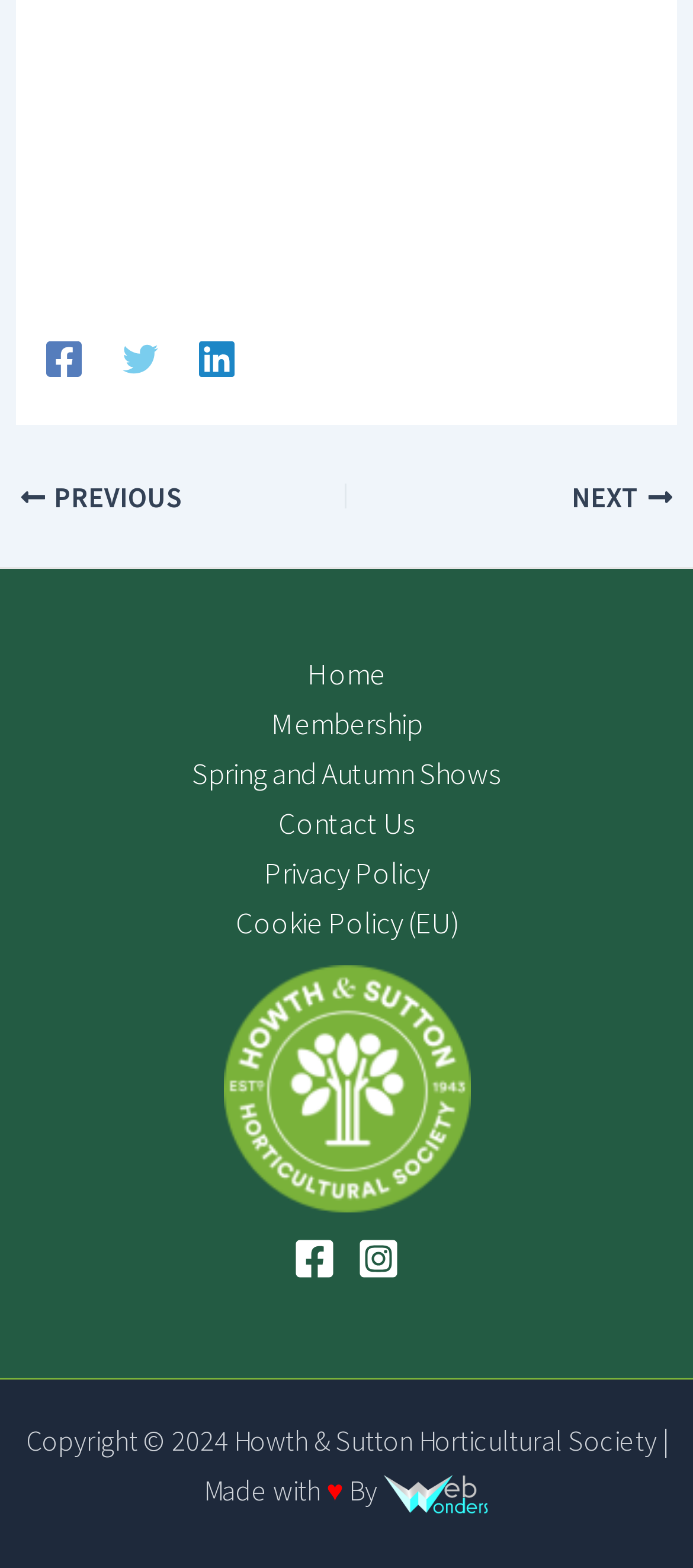Please predict the bounding box coordinates of the element's region where a click is necessary to complete the following instruction: "Check out Spring and Autumn Shows". The coordinates should be represented by four float numbers between 0 and 1, i.e., [left, top, right, bottom].

[0.226, 0.477, 0.774, 0.509]